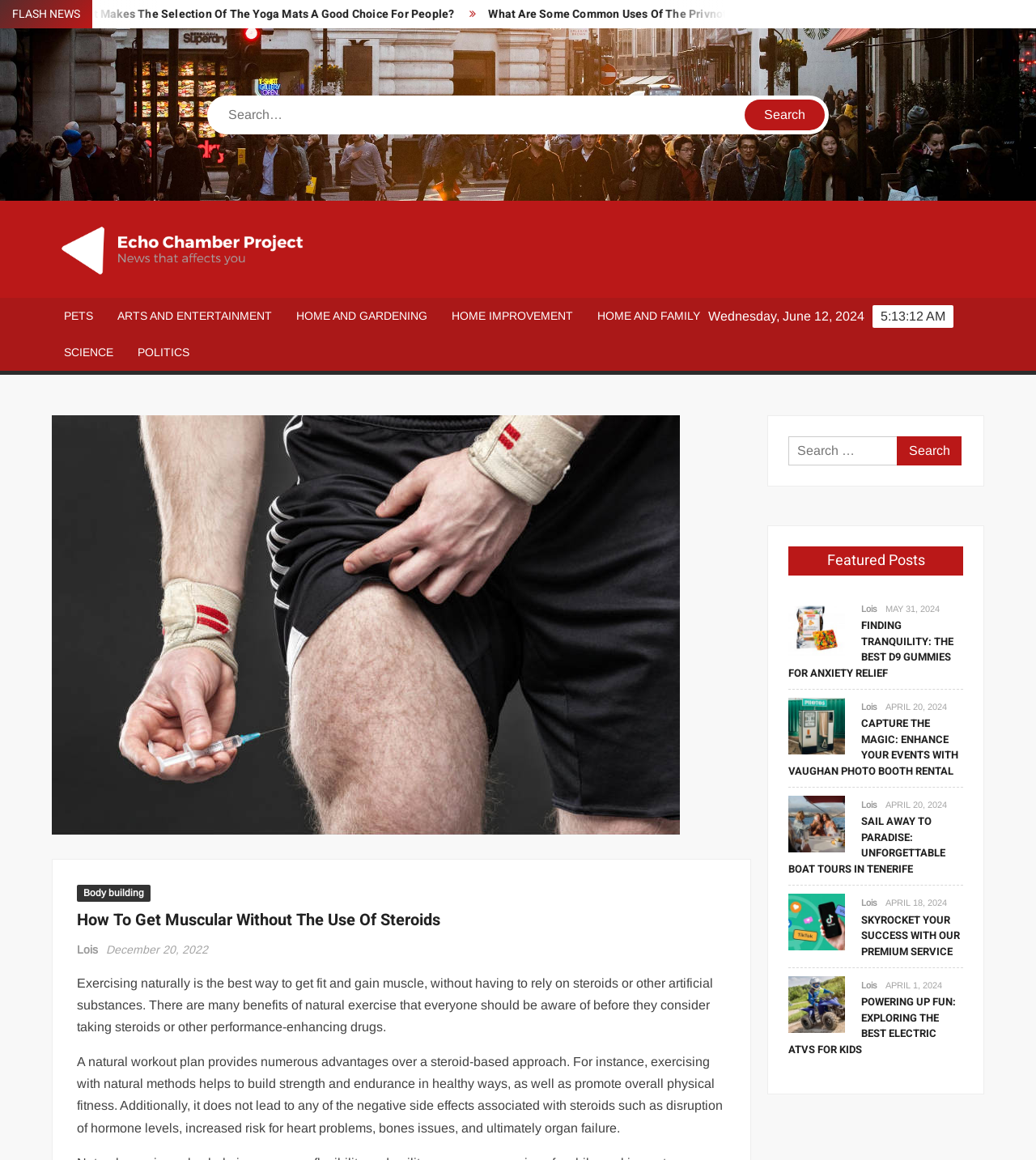Find and extract the text of the primary heading on the webpage.

How To Get Muscular Without The Use Of Steroids